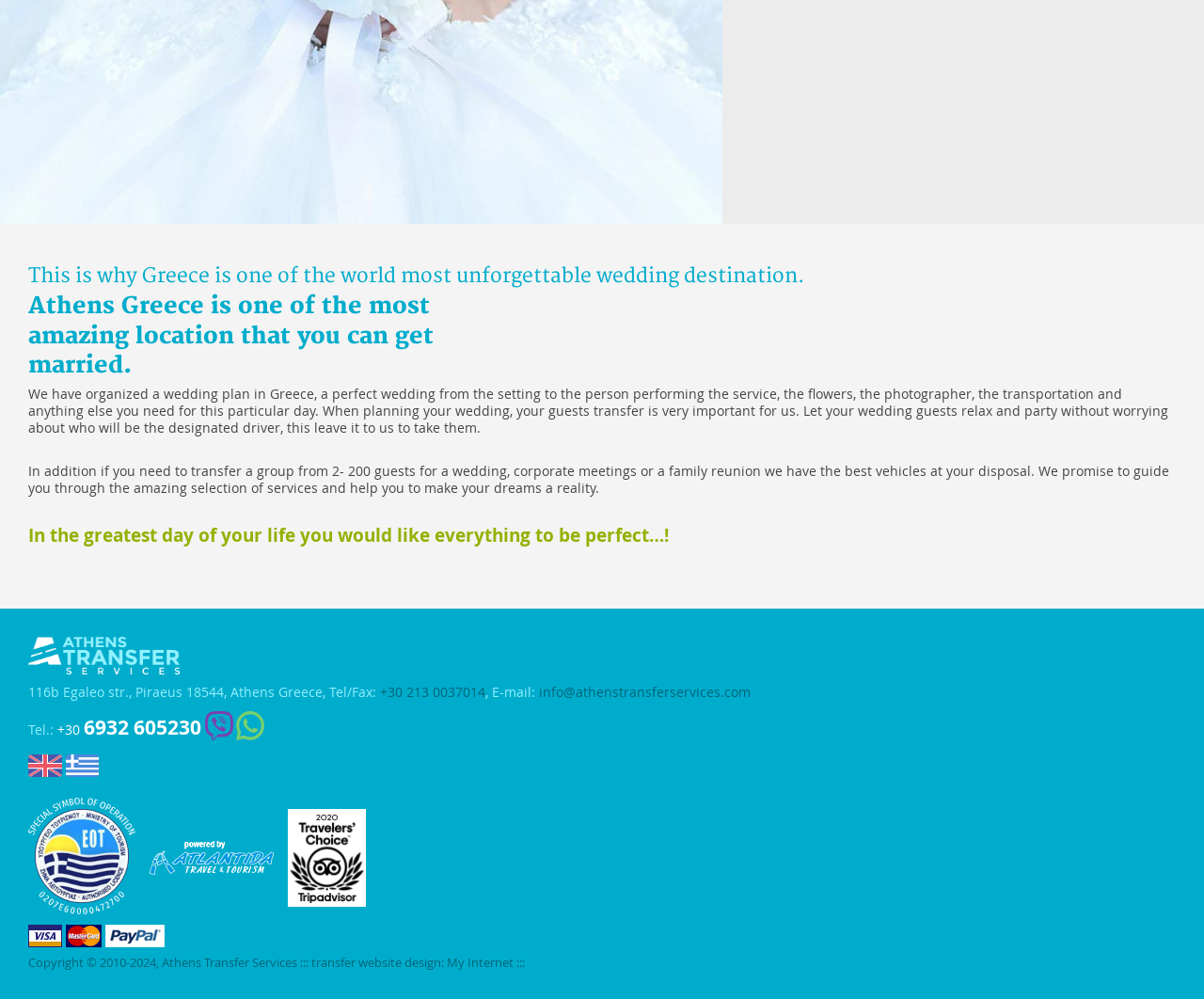Locate and provide the bounding box coordinates for the HTML element that matches this description: "info@athenstransferservices.com".

[0.448, 0.685, 0.623, 0.702]